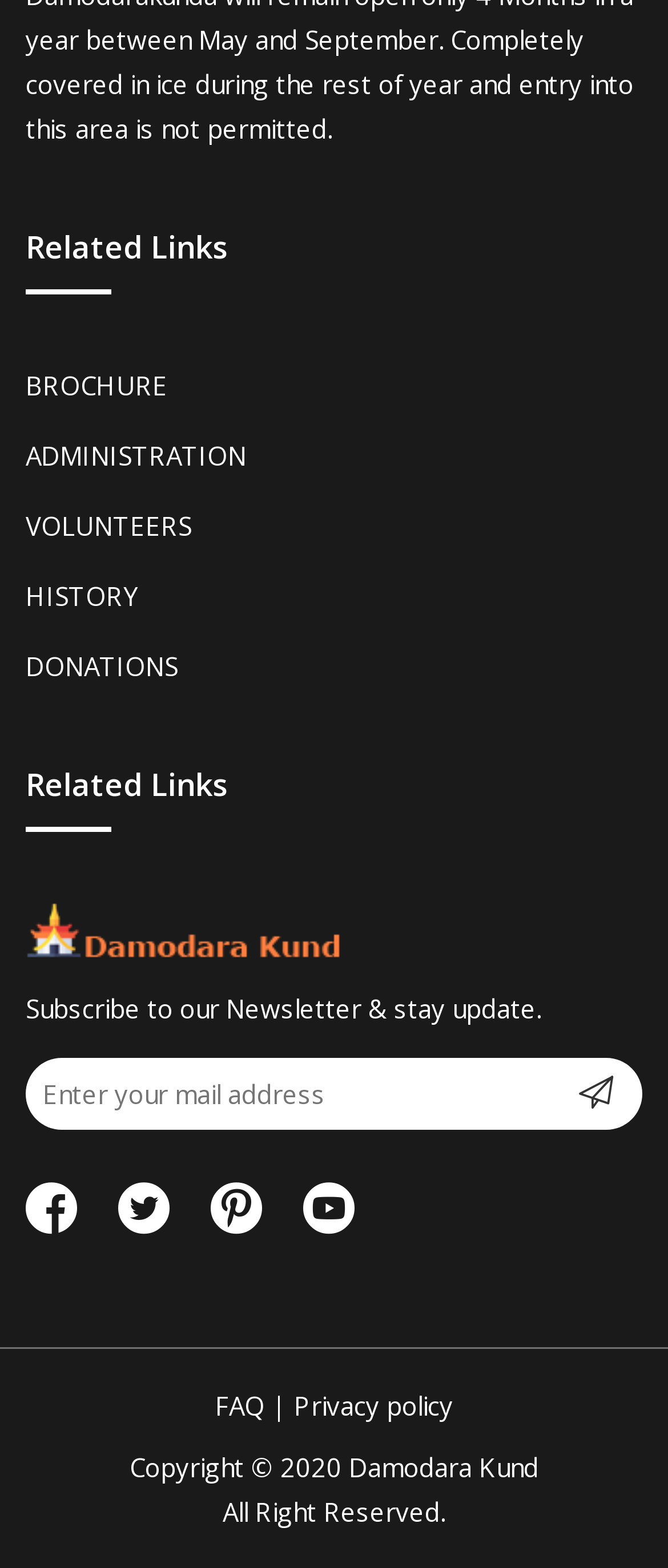Give the bounding box coordinates for the element described as: "HISTORY".

[0.038, 0.366, 0.208, 0.394]